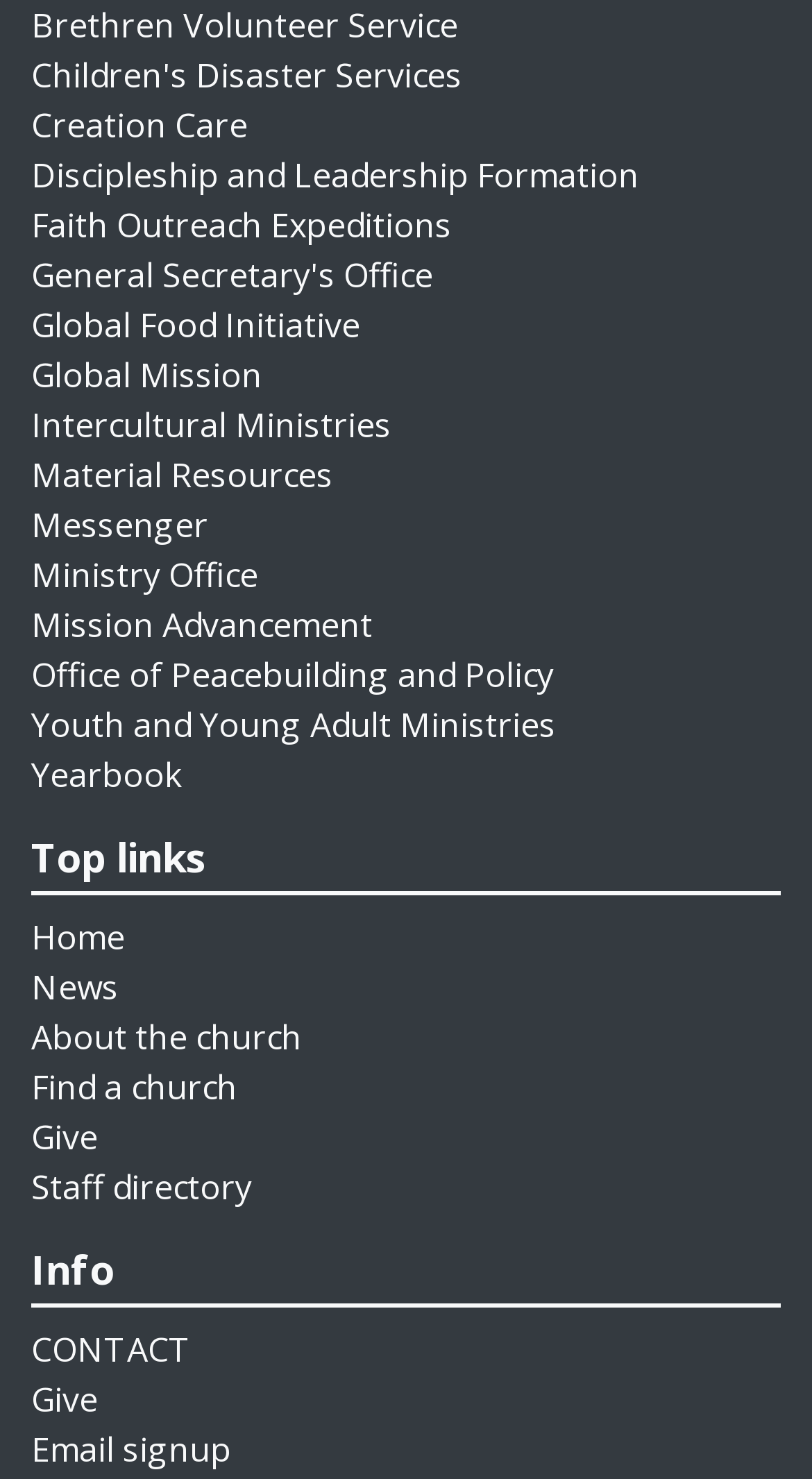What is the first link under 'Info'? Analyze the screenshot and reply with just one word or a short phrase.

CONTACT